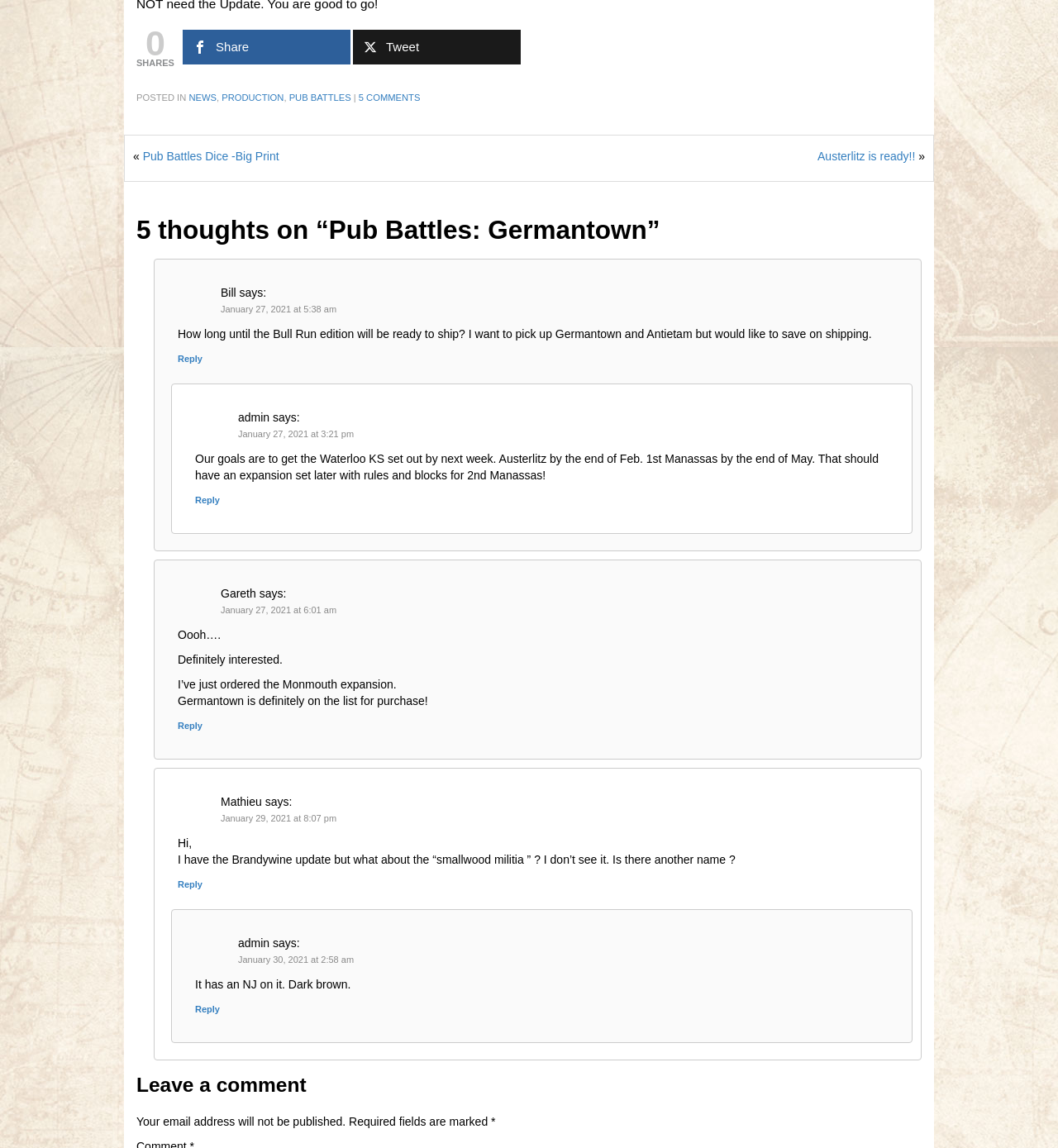What is the name of the person who commented on January 27, 2021 at 5:38 am? Examine the screenshot and reply using just one word or a brief phrase.

Bill